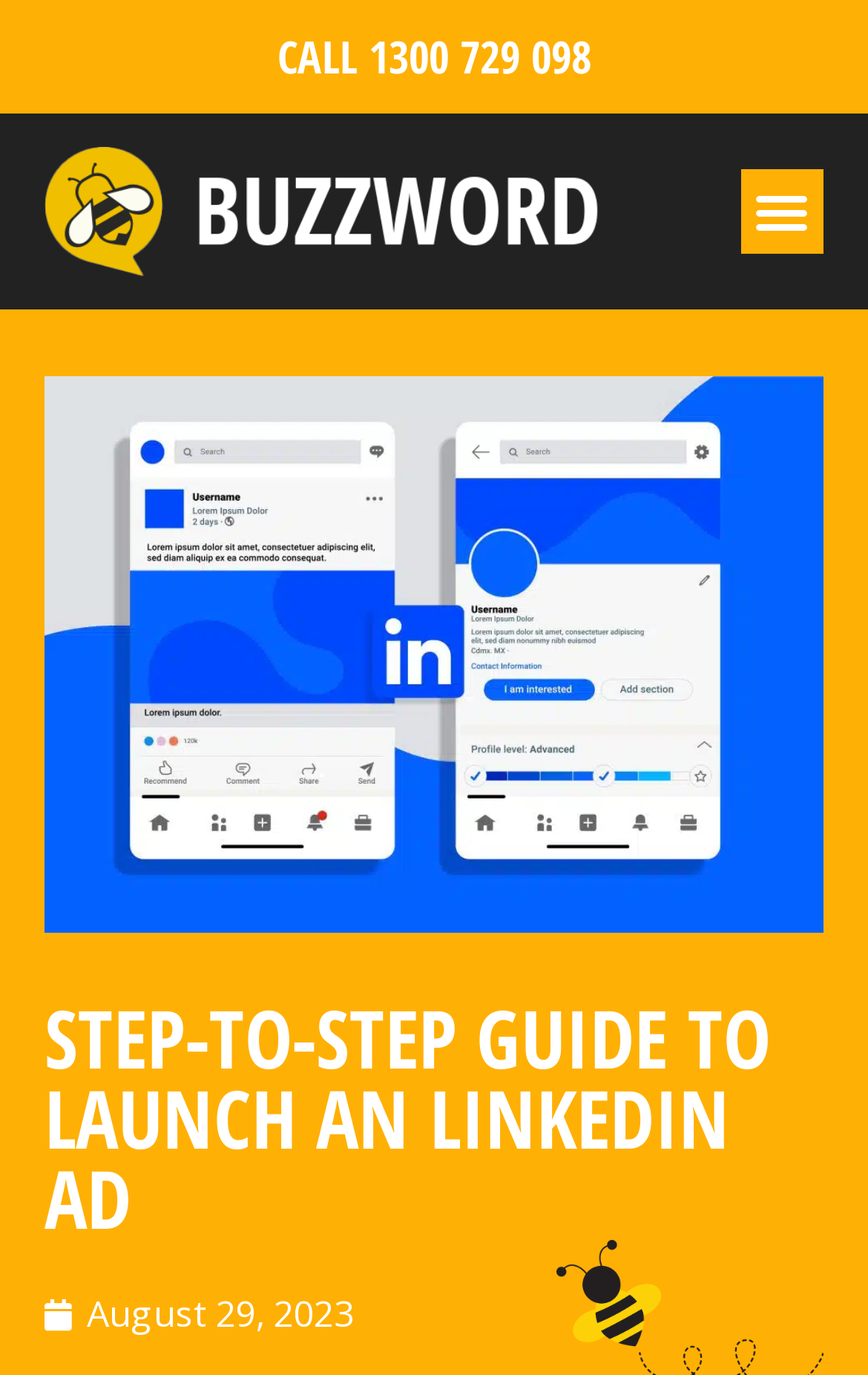Based on the element description "Call 1300 729 098", predict the bounding box coordinates of the UI element.

[0.0, 0.0, 1.0, 0.083]